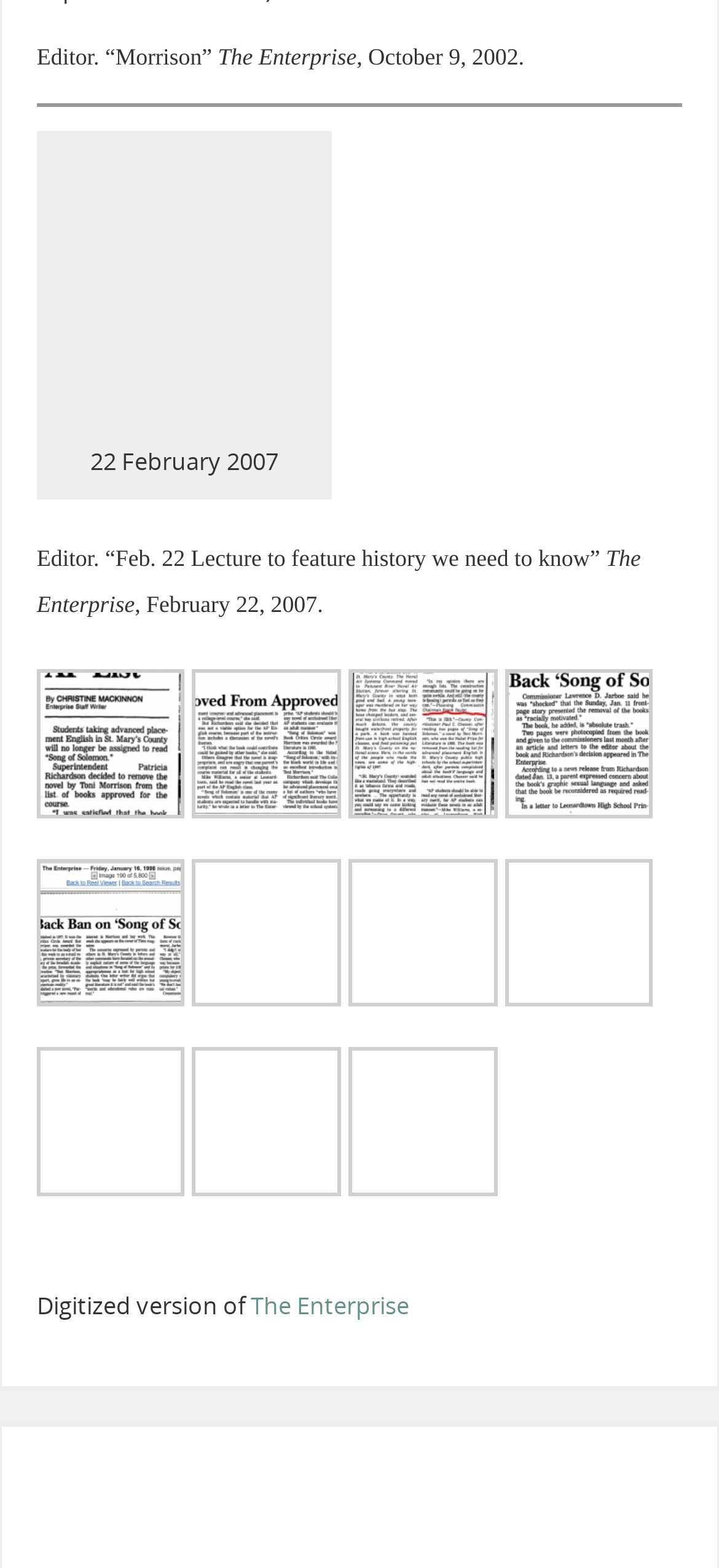Please locate the bounding box coordinates of the element that should be clicked to complete the given instruction: "view the image described by gallery-3-112".

[0.051, 0.427, 0.258, 0.522]